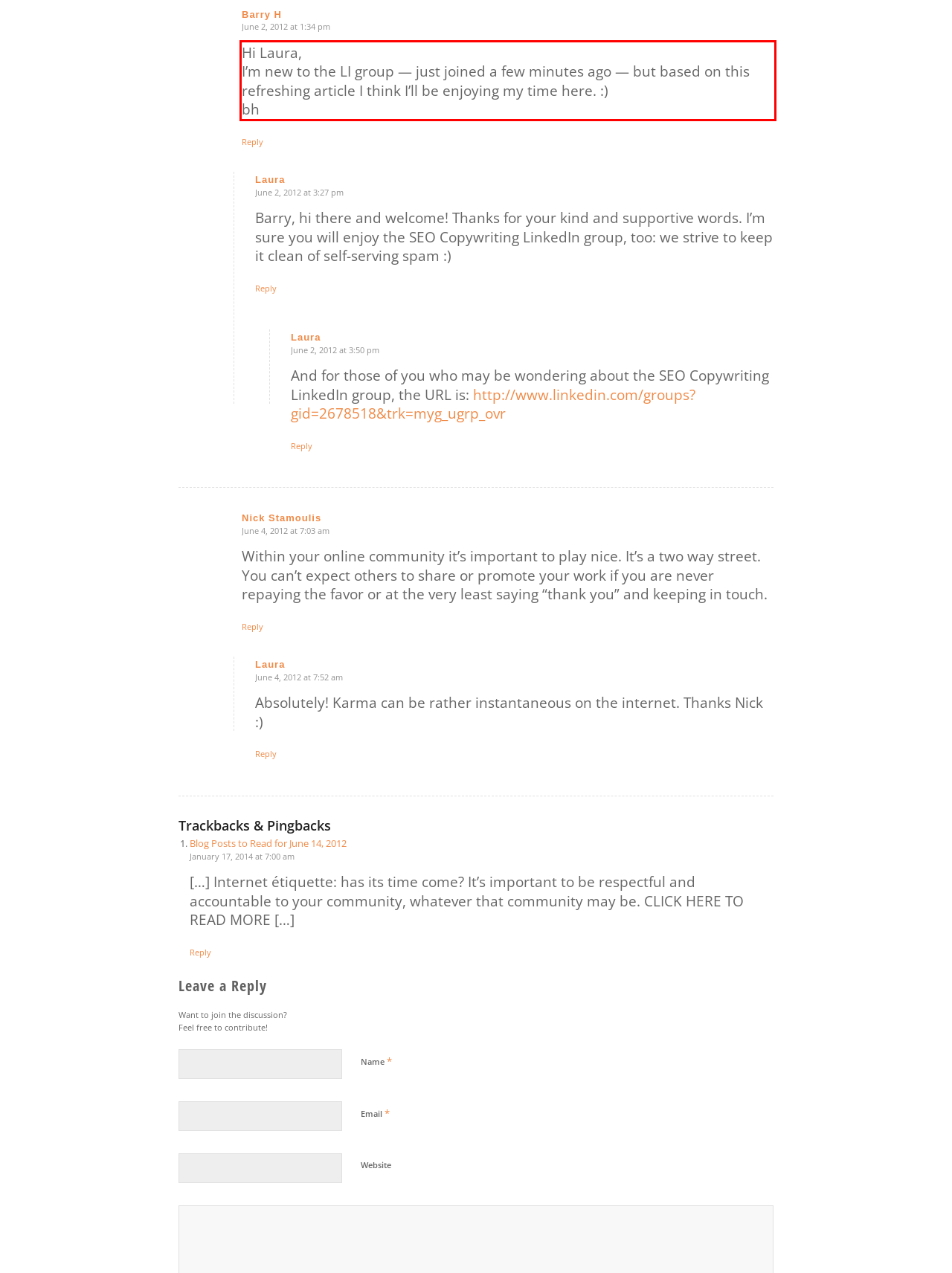Within the provided webpage screenshot, find the red rectangle bounding box and perform OCR to obtain the text content.

Hi Laura, I’m new to the LI group — just joined a few minutes ago — but based on this refreshing article I think I’ll be enjoying my time here. :) bh